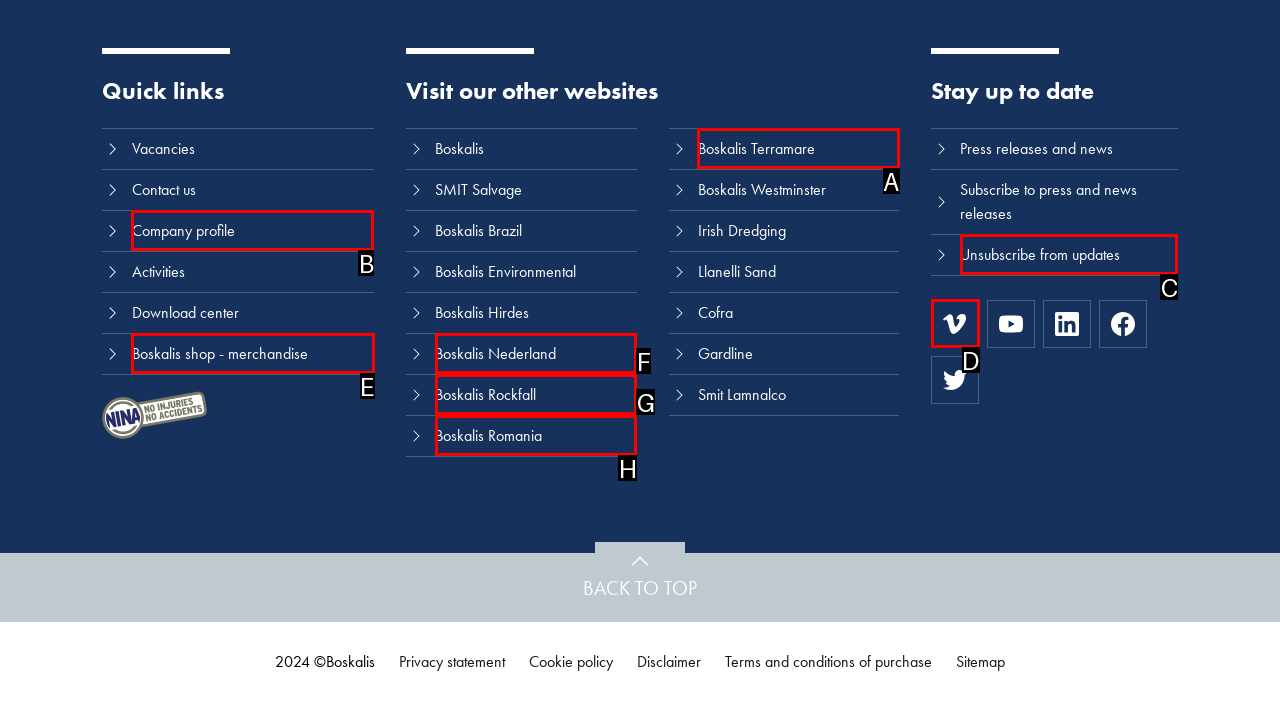Look at the highlighted elements in the screenshot and tell me which letter corresponds to the task: Visit Company profile.

B